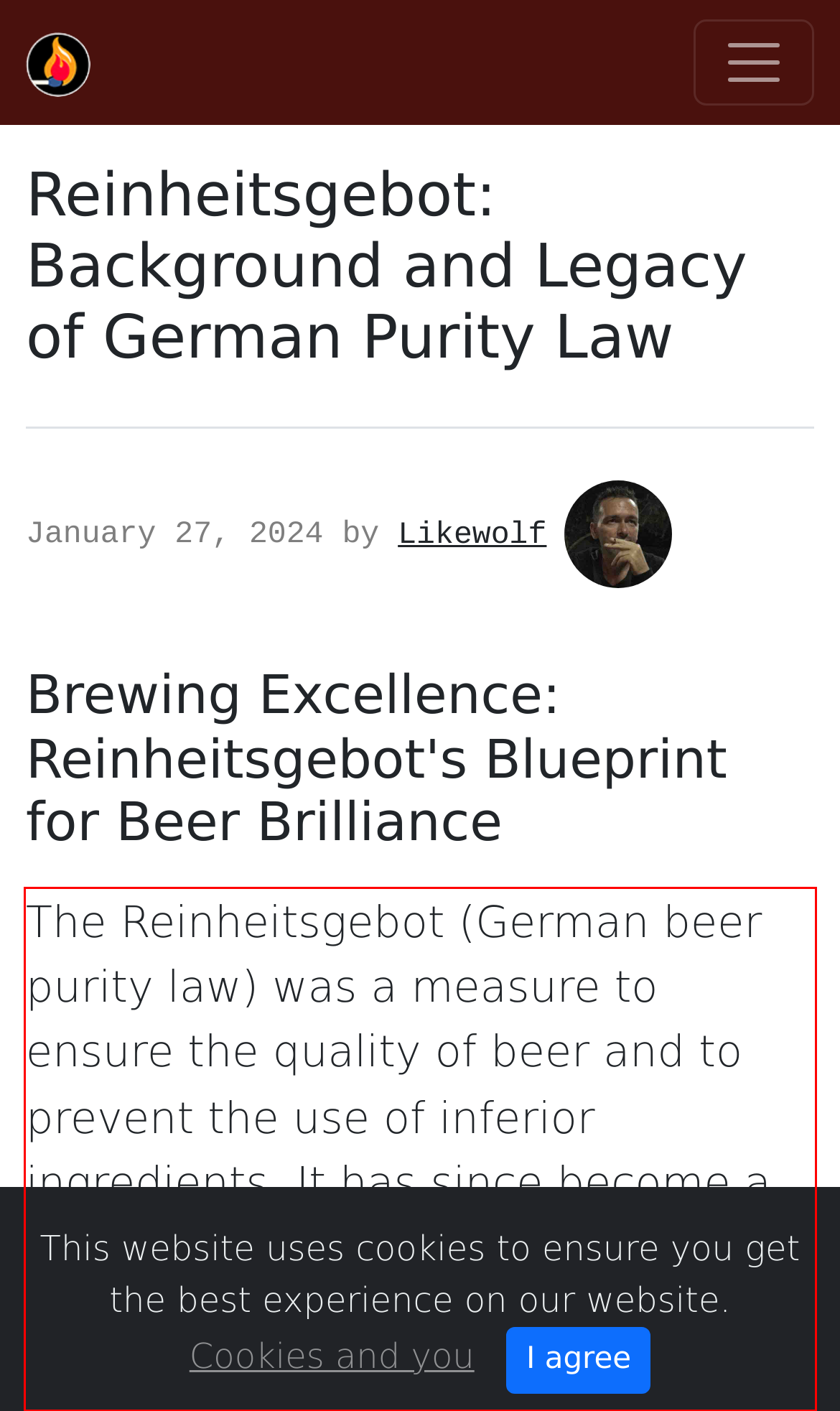Extract and provide the text found inside the red rectangle in the screenshot of the webpage.

The Reinheitsgebot (German beer purity law) was a measure to ensure the quality of beer and to prevent the use of inferior ingredients. It has since become a symbol of German beer tradition and purity standards, influencing brewing practices worldwide.